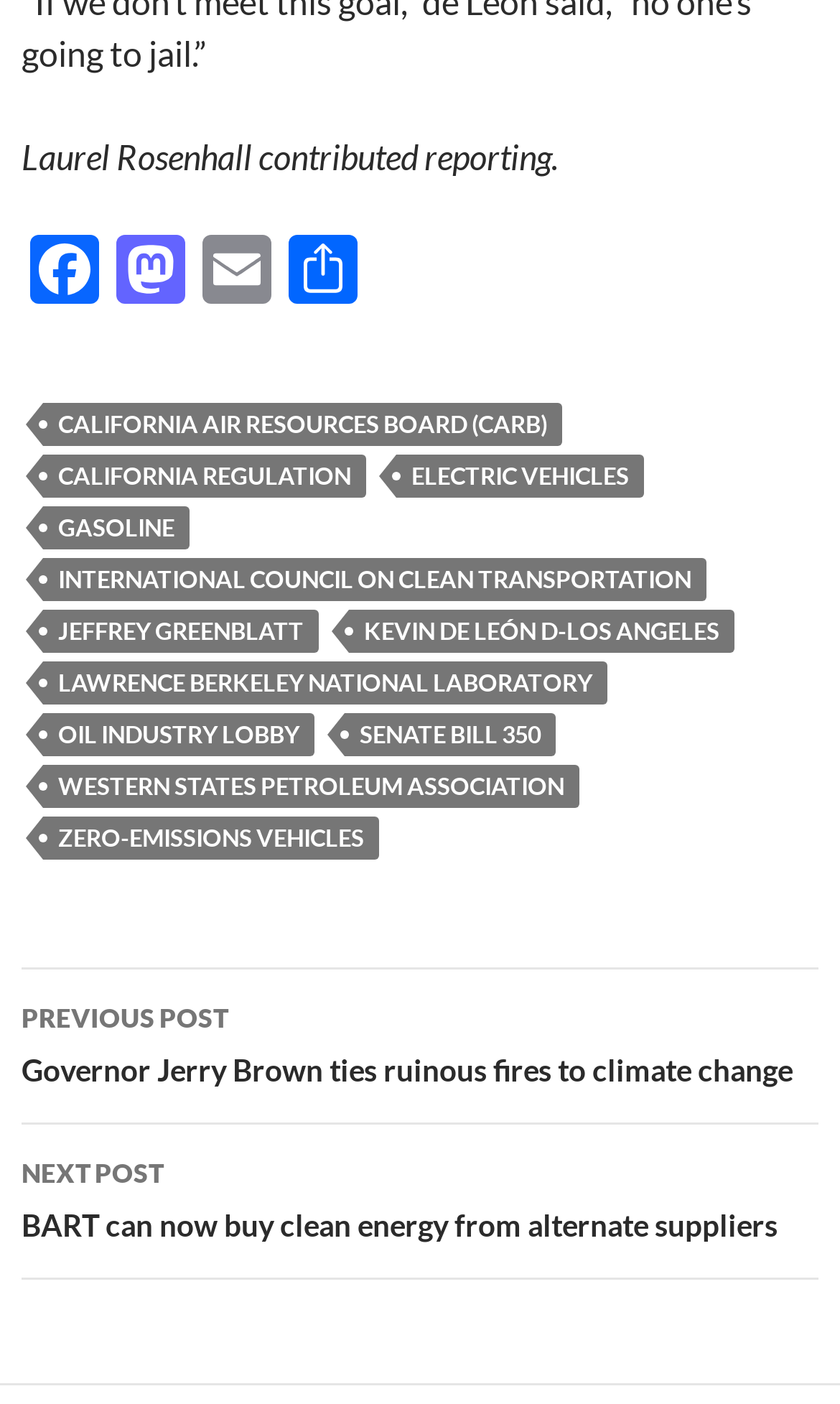From the webpage screenshot, predict the bounding box coordinates (top-left x, top-left y, bottom-right x, bottom-right y) for the UI element described here: Cart

None